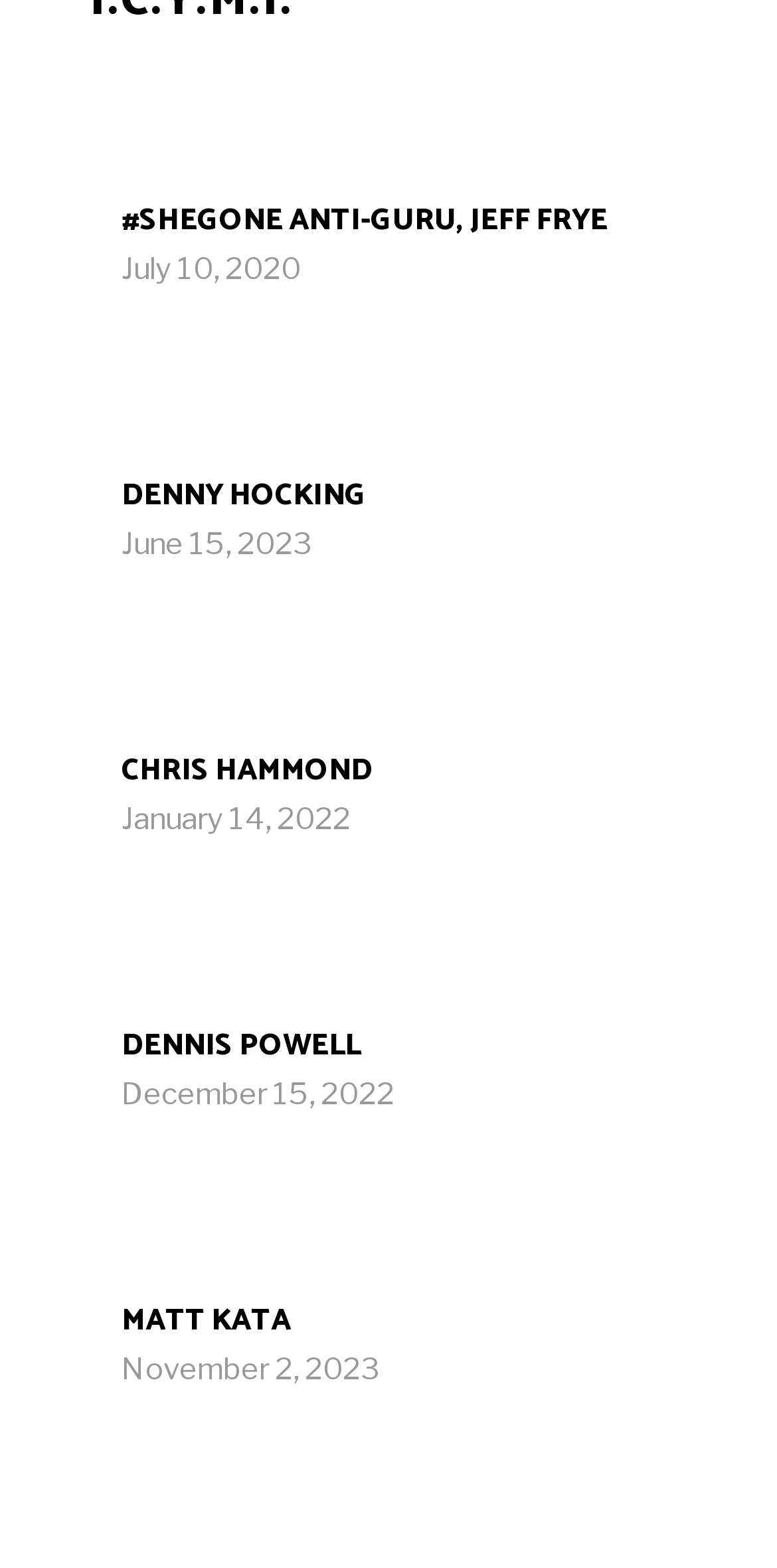Please determine the bounding box coordinates of the clickable area required to carry out the following instruction: "Check Denny Hocking's information". The coordinates must be four float numbers between 0 and 1, represented as [left, top, right, bottom].

[0.115, 0.22, 0.282, 0.302]